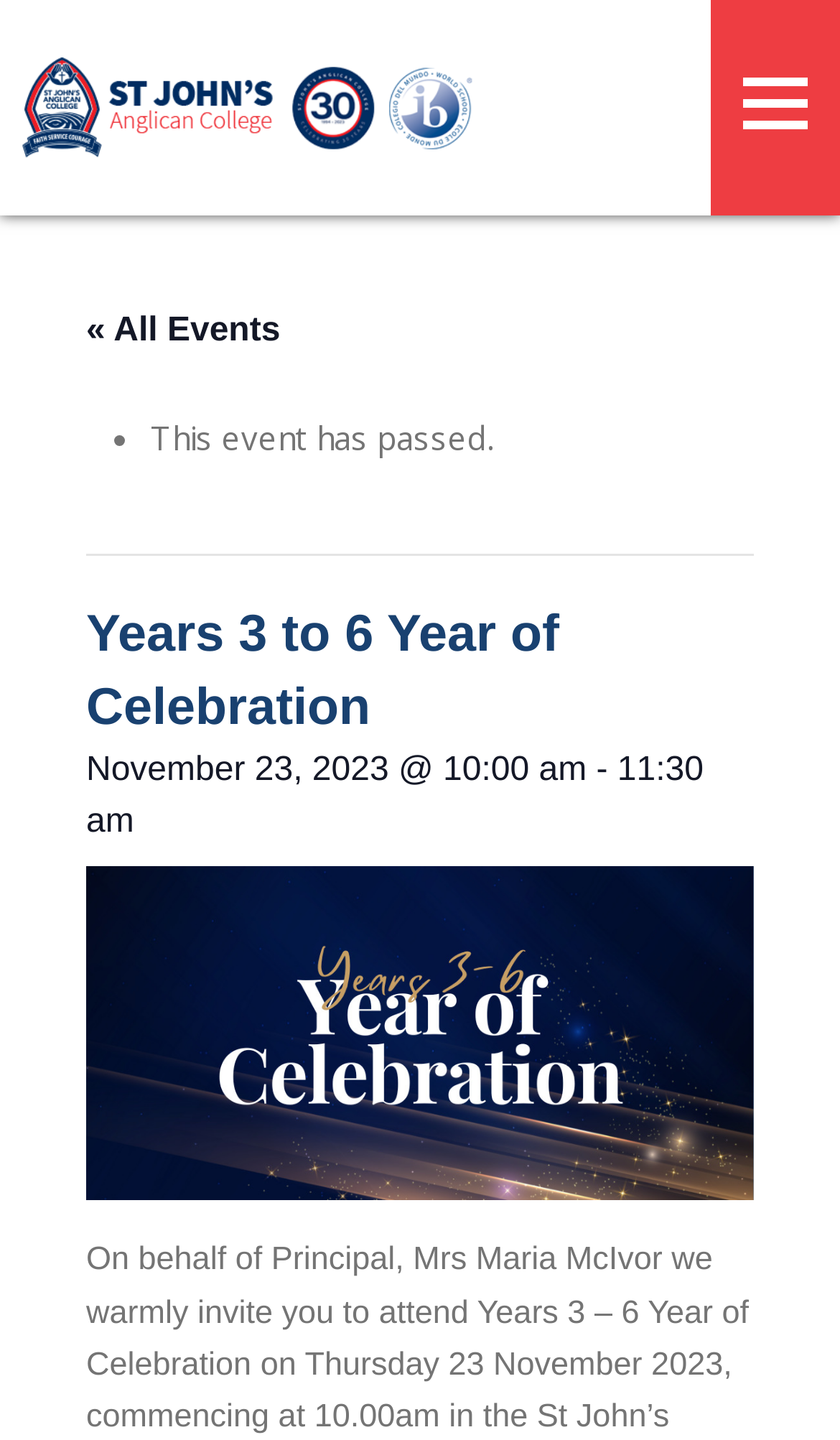Reply to the question with a single word or phrase:
What is the event date?

November 23, 2023